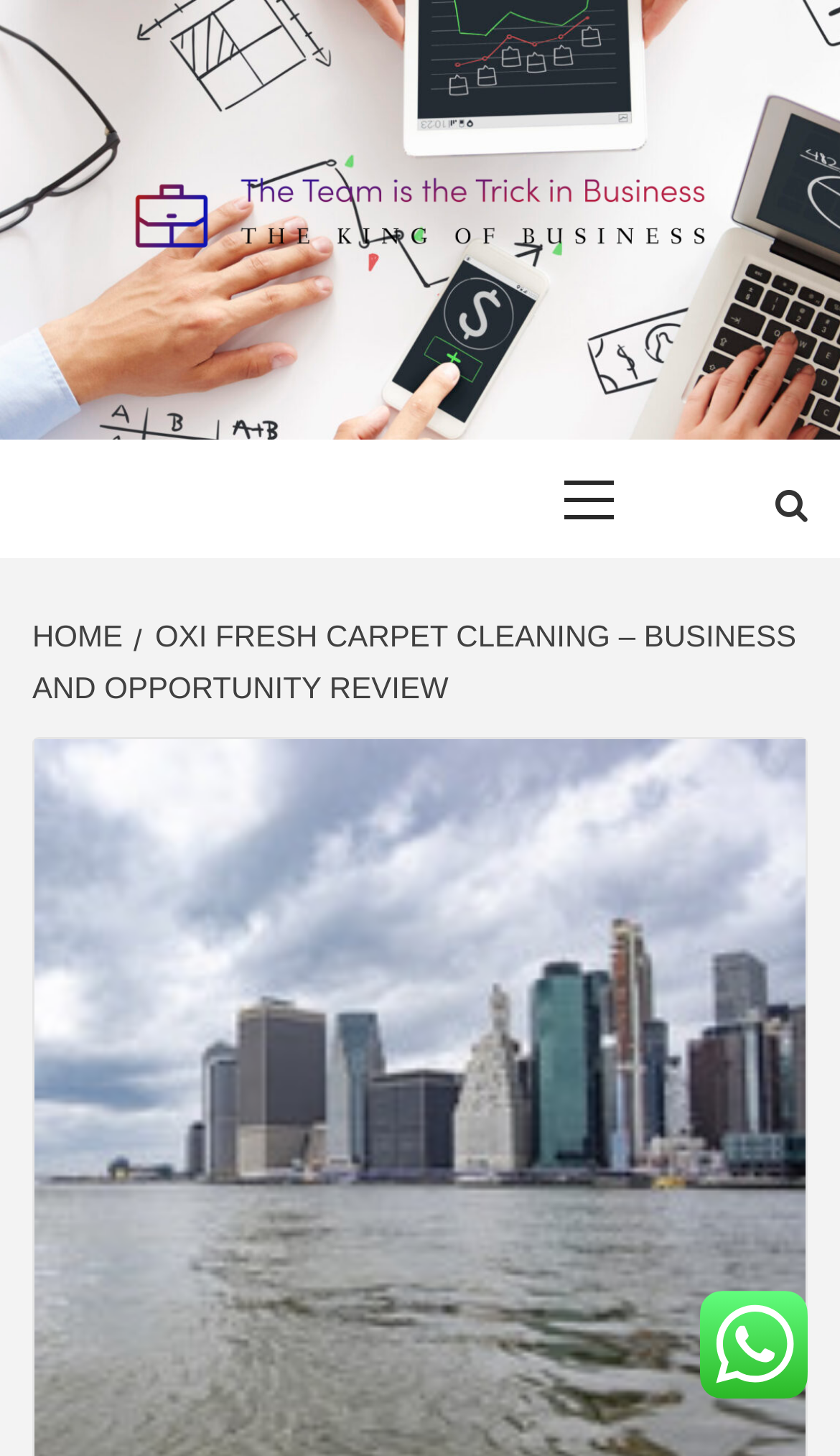Illustrate the webpage thoroughly, mentioning all important details.

The webpage is about Oxi Fresh Carpet Cleaning, focusing on a business and opportunity review. At the top, there is a prominent link and image with the title "The Team is the Trick in Business", taking up most of the width. Below this, there is a larger heading "THE TEAM IS THE TRICK IN BUSINESS" in all capital letters. To the left of this heading, there is a smaller text "THE KING OF BUSINESS".

On the top-right side, there is a primary menu with the label "Primary Menu". Next to it, there is a search icon represented by a magnifying glass symbol. Below the primary menu, there is a navigation section labeled "Breadcrumbs", which contains two links: "HOME" and a longer link with the same title as the webpage.

At the very bottom of the page, there is a small image, likely a logo or a footer icon, aligned to the right side of the page. Overall, the webpage has a simple layout with a clear focus on the main title and a few navigation elements.